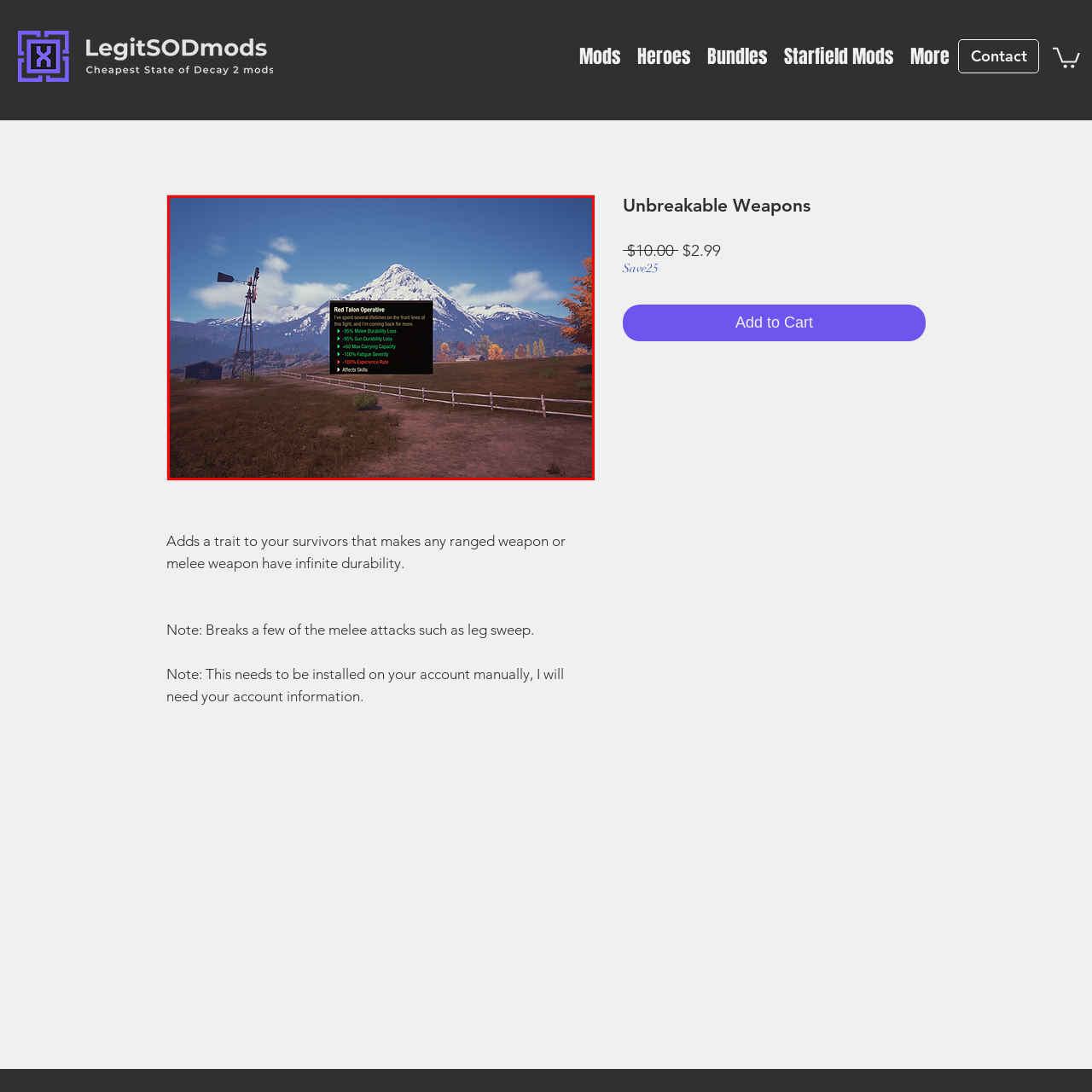What does +100% Fatigue Security likely offer?
Direct your attention to the image marked by the red bounding box and answer the question with a single word or phrase.

Improved stamina management